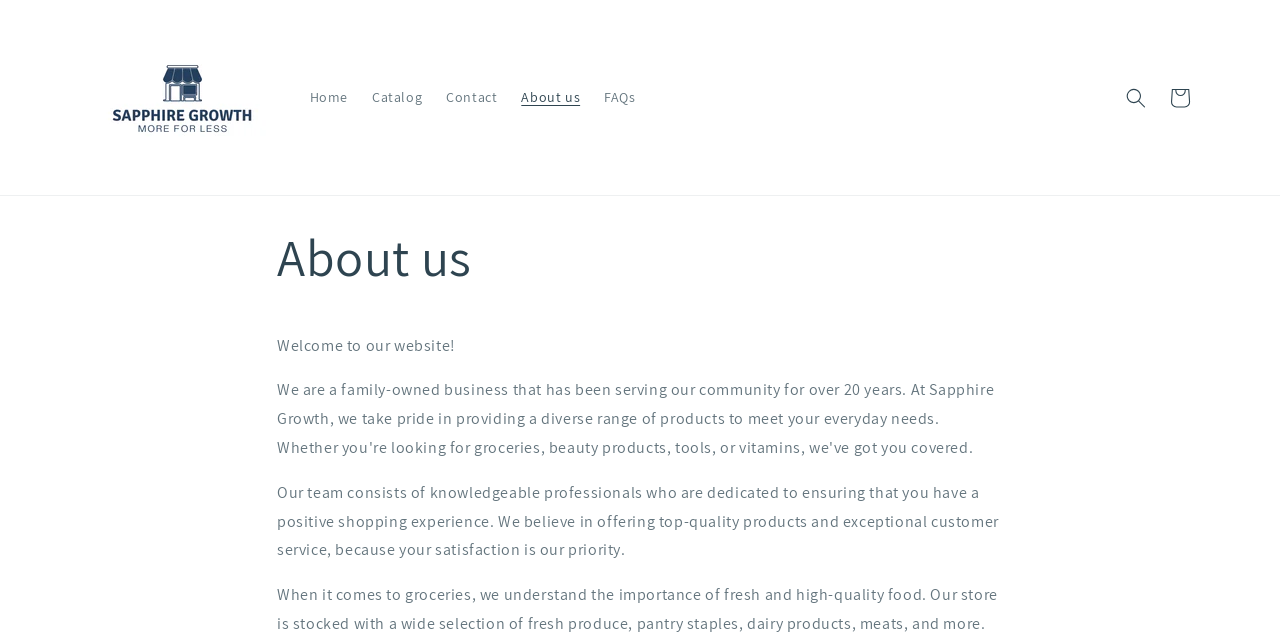Please answer the following question using a single word or phrase: What is the focus of the company's team?

Customer satisfaction